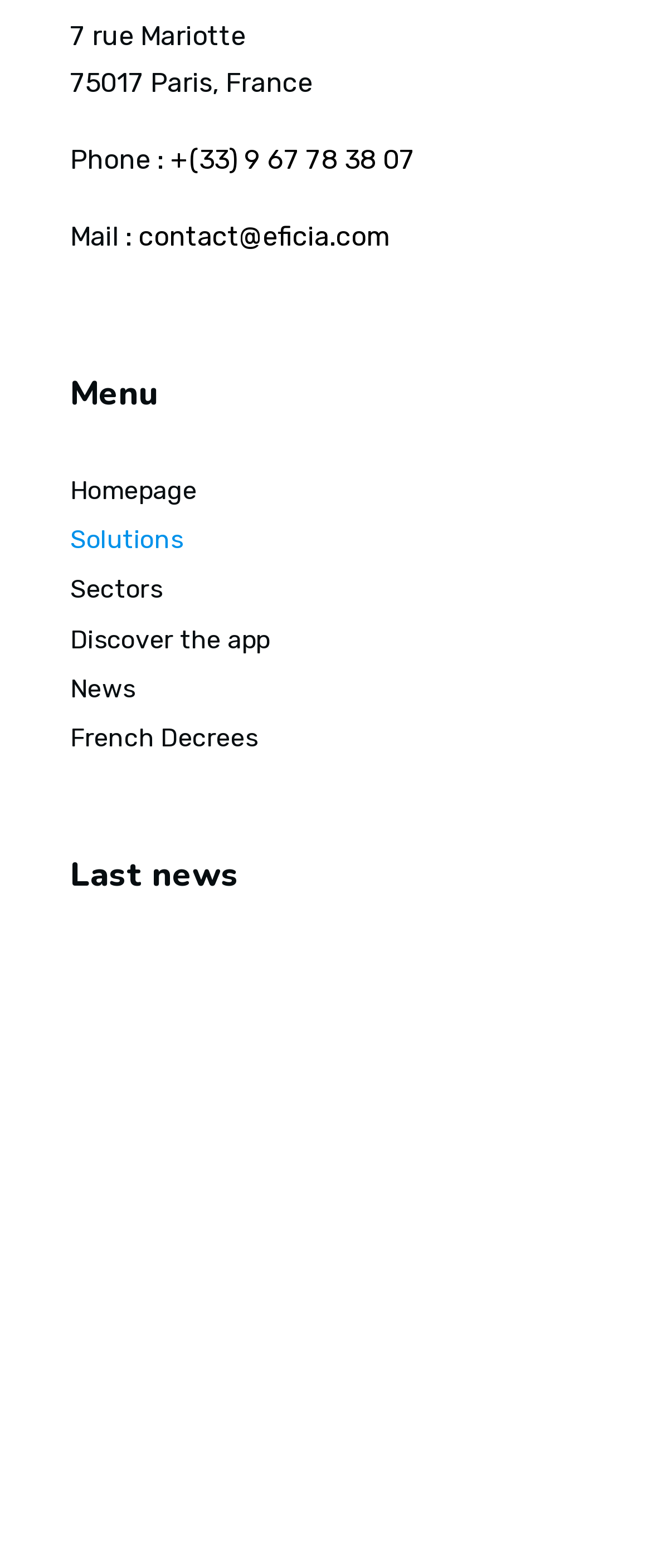Bounding box coordinates are specified in the format (top-left x, top-left y, bottom-right x, bottom-right y). All values are floating point numbers bounded between 0 and 1. Please provide the bounding box coordinate of the region this sentence describes: Discover the app

[0.108, 0.392, 0.853, 0.423]